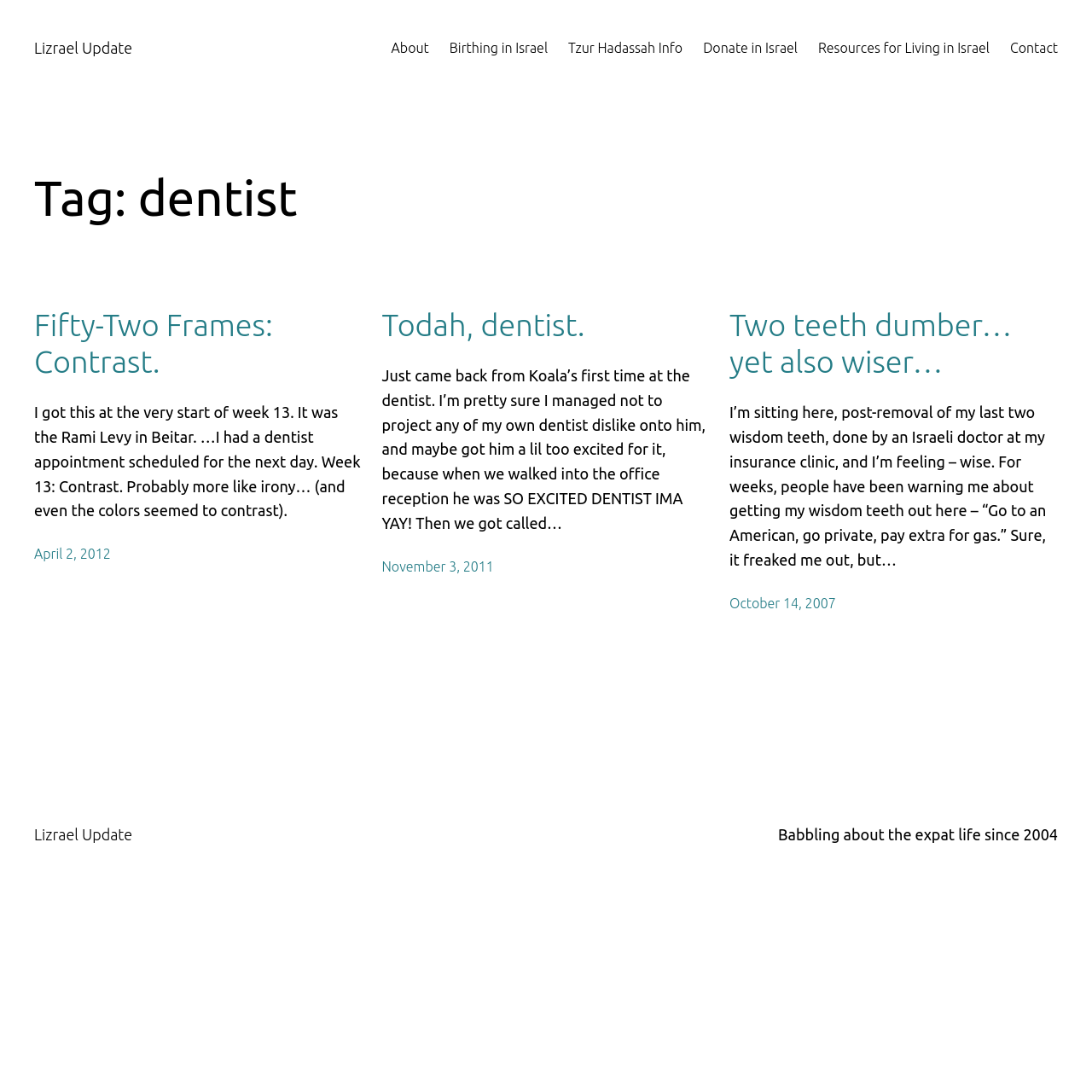Determine the bounding box coordinates of the section to be clicked to follow the instruction: "Visit the page for April 2, 2012". The coordinates should be given as four float numbers between 0 and 1, formatted as [left, top, right, bottom].

[0.031, 0.5, 0.101, 0.514]